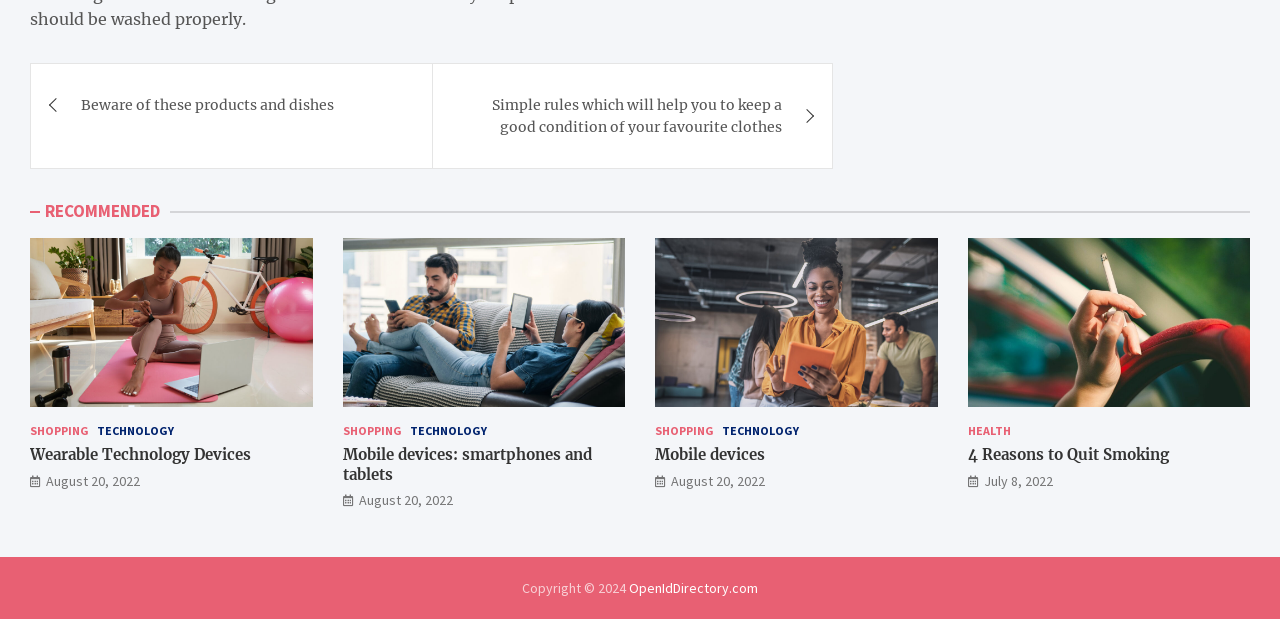What is the category of the post 'Beware of these products and dishes'?
Provide a one-word or short-phrase answer based on the image.

Posts